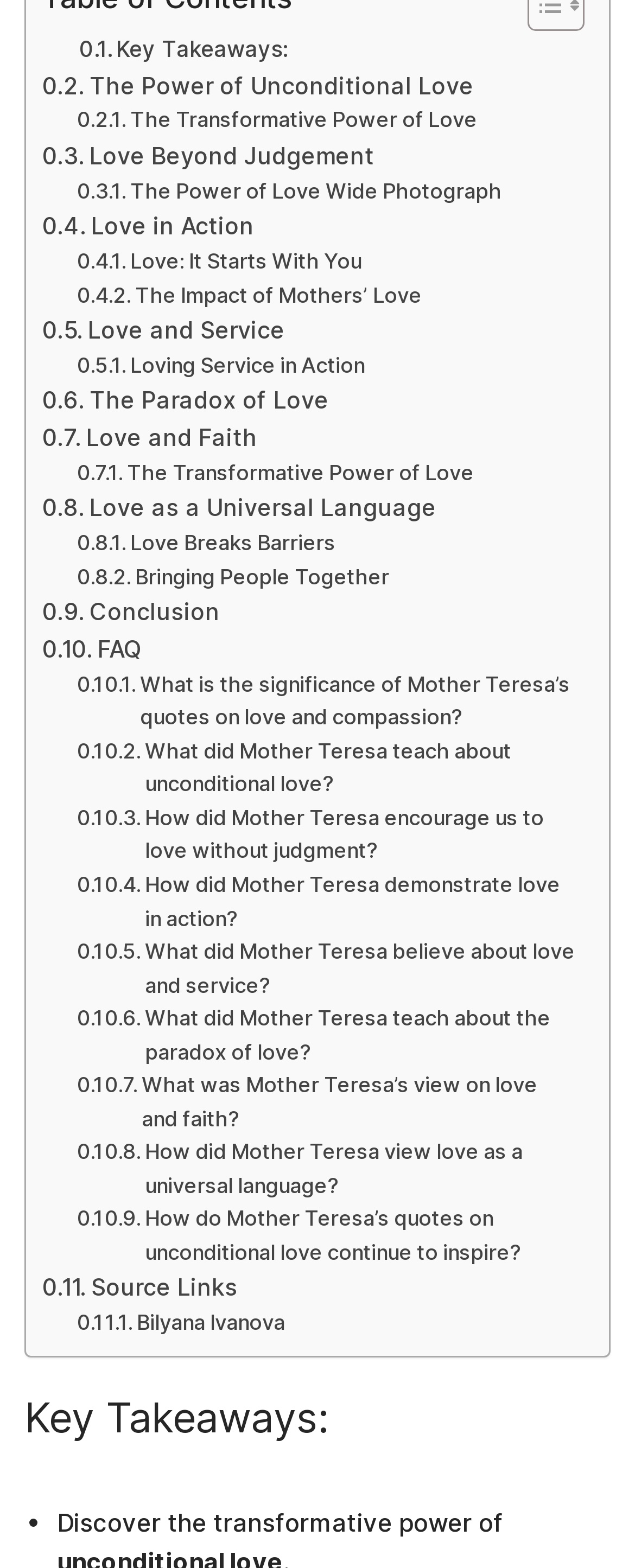What is the title of the first link?
Using the image as a reference, answer with just one word or a short phrase.

Key Takeaways: